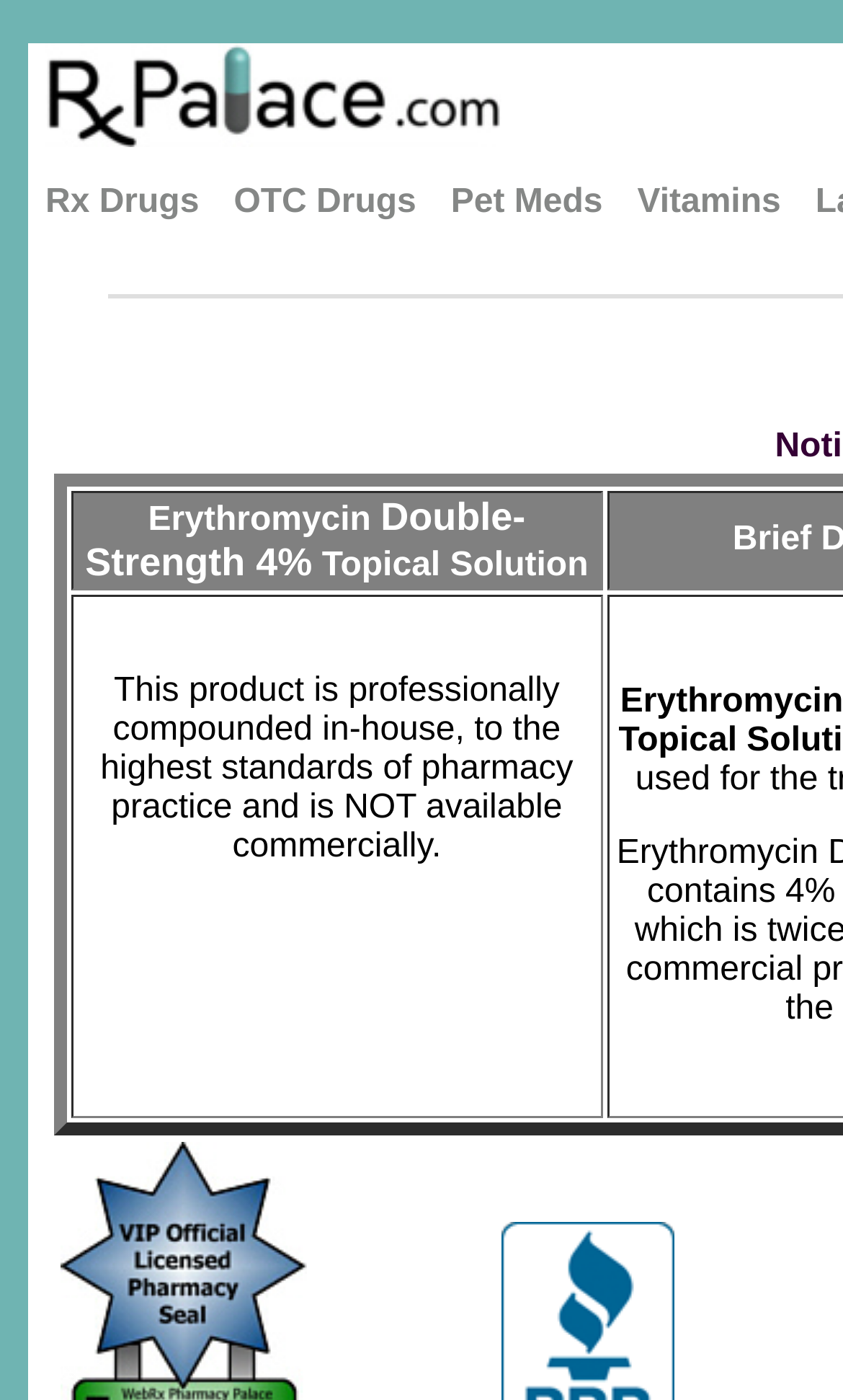What is the name of the product being described? Examine the screenshot and reply using just one word or a brief phrase.

Erythromycin Double-Strength 4% Topical Solution